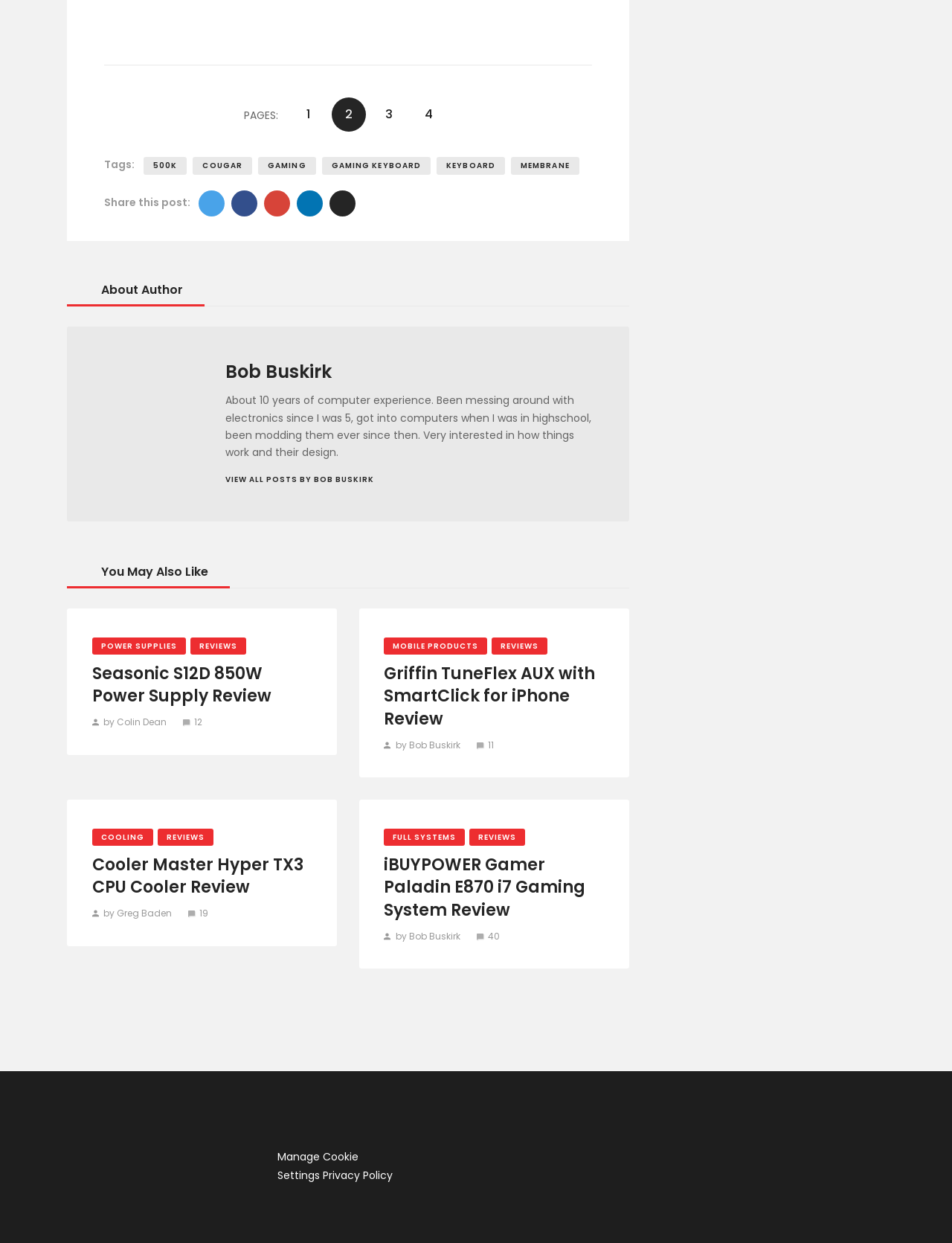Please provide a comprehensive response to the question based on the details in the image: What is the topic of the post 'Seasonic S12D 850W Power Supply Review'?

I found the topic by looking at the link 'Seasonic S12D 850W Power Supply Review' which is categorized under 'POWER SUPPLIES'.